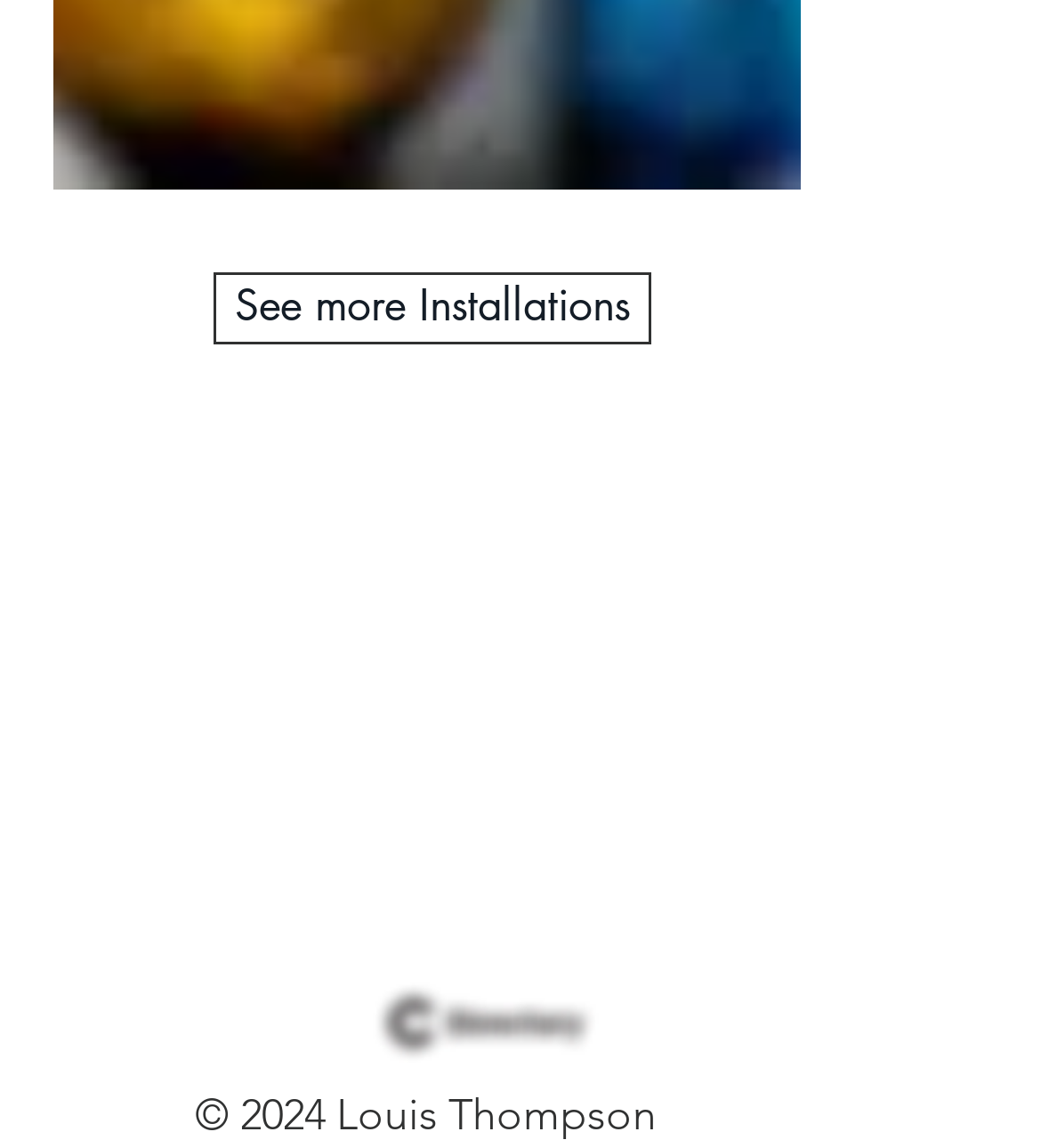Bounding box coordinates are specified in the format (top-left x, top-left y, bottom-right x, bottom-right y). All values are floating point numbers bounded between 0 and 1. Please provide the bounding box coordinate of the region this sentence describes: See more Installations

[0.205, 0.237, 0.626, 0.3]